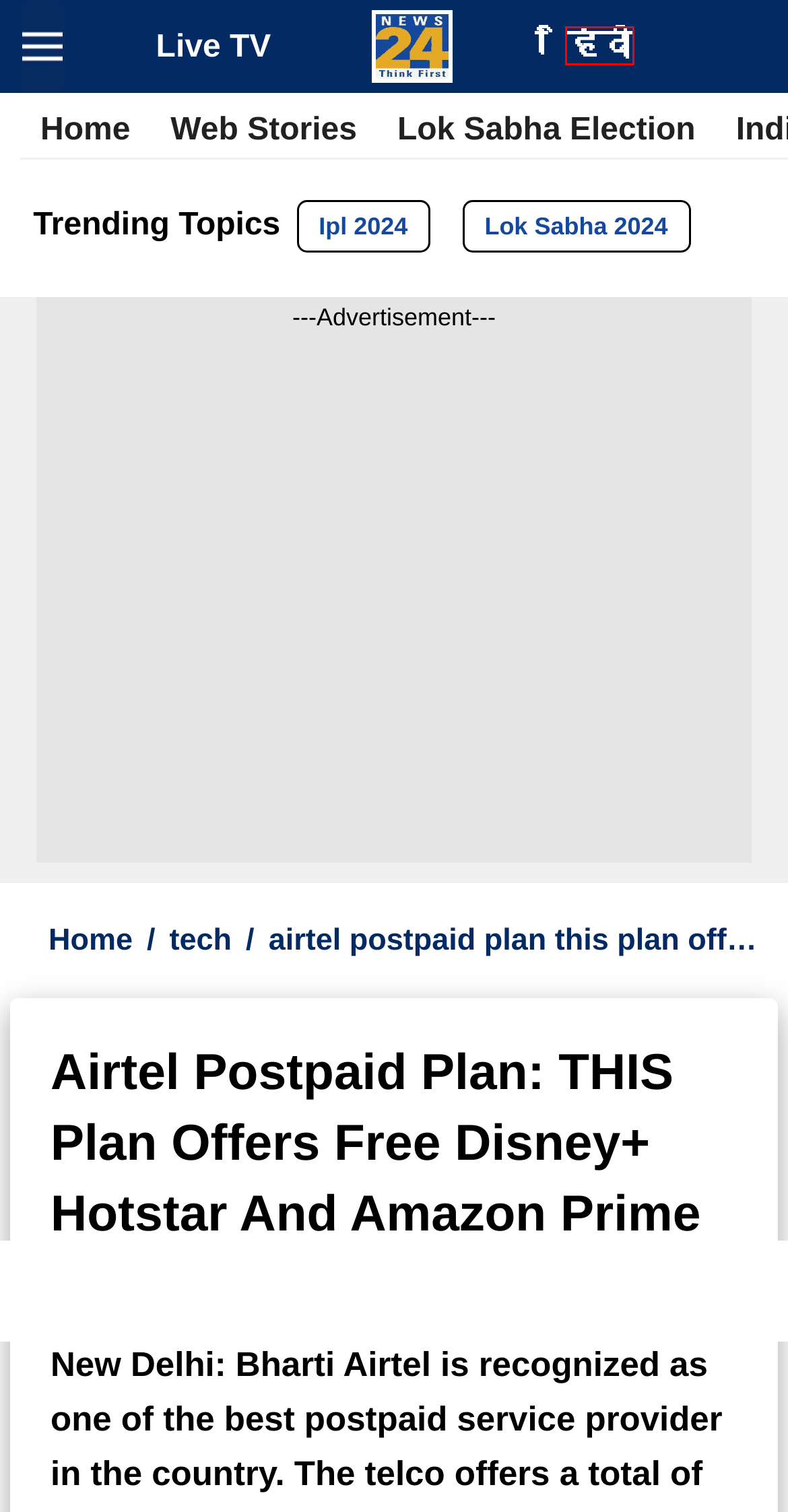Look at the screenshot of a webpage with a red bounding box and select the webpage description that best corresponds to the new page after clicking the element in the red box. Here are the options:
A. Stories Archive - News24
B. Realme C63 Launches with SuperVOOC Charging, 50MP Camera
C. IPL 2024 Archives - News24
D. Live TV - News24
E. lok sabha 2024 Archives - News24
F. News24 Hindi : Breaking News in Hindi, ताजा ख़बरें, Latest Hindi News Headlines
G. Latest News: Breaking News From India & Around the World
H. News24: Get Breaking News, Latest News, India News & Updates

F